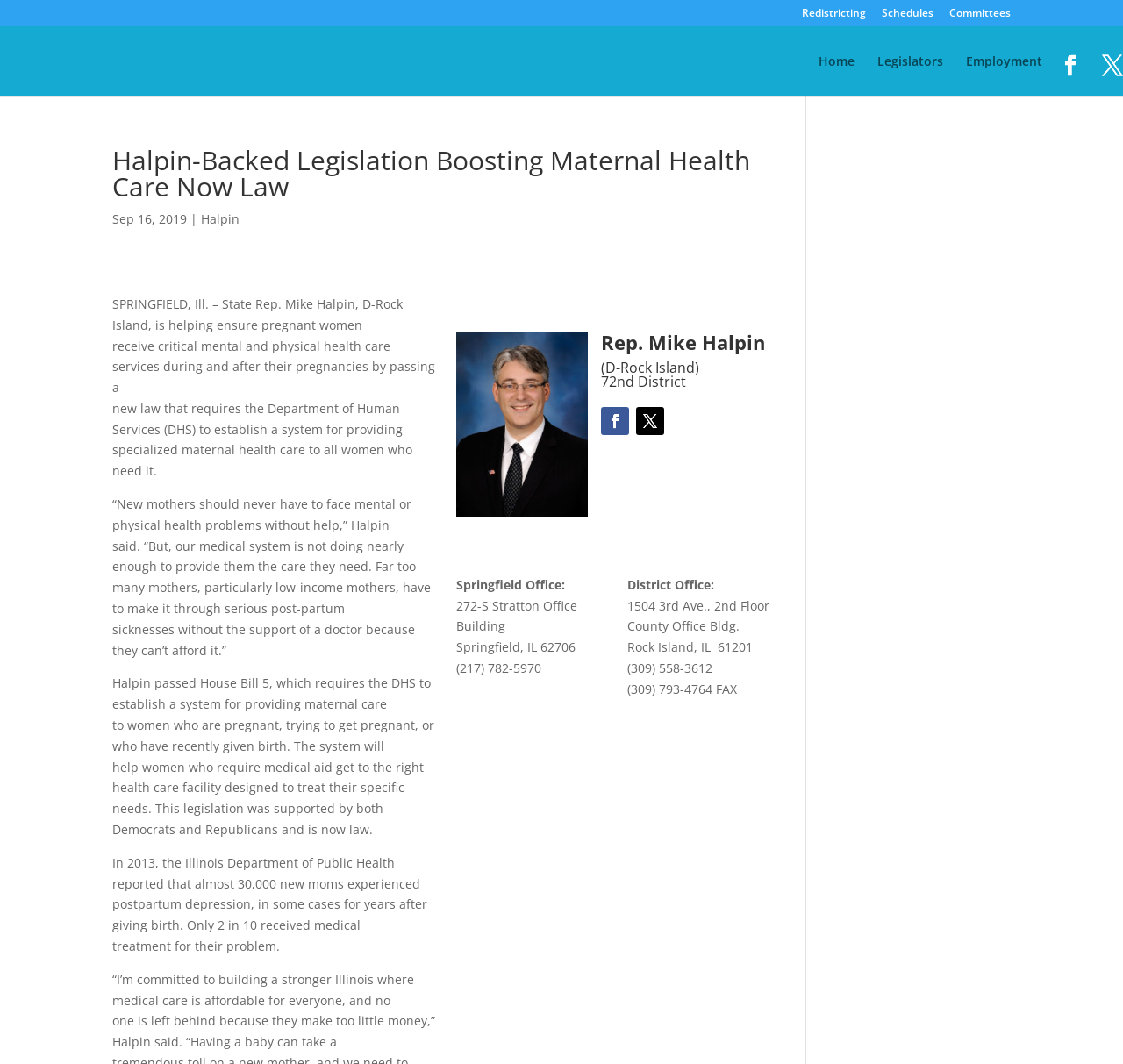Give a one-word or short phrase answer to the question: 
What is the address of the Springfield Office?

272-S Stratton Office Building